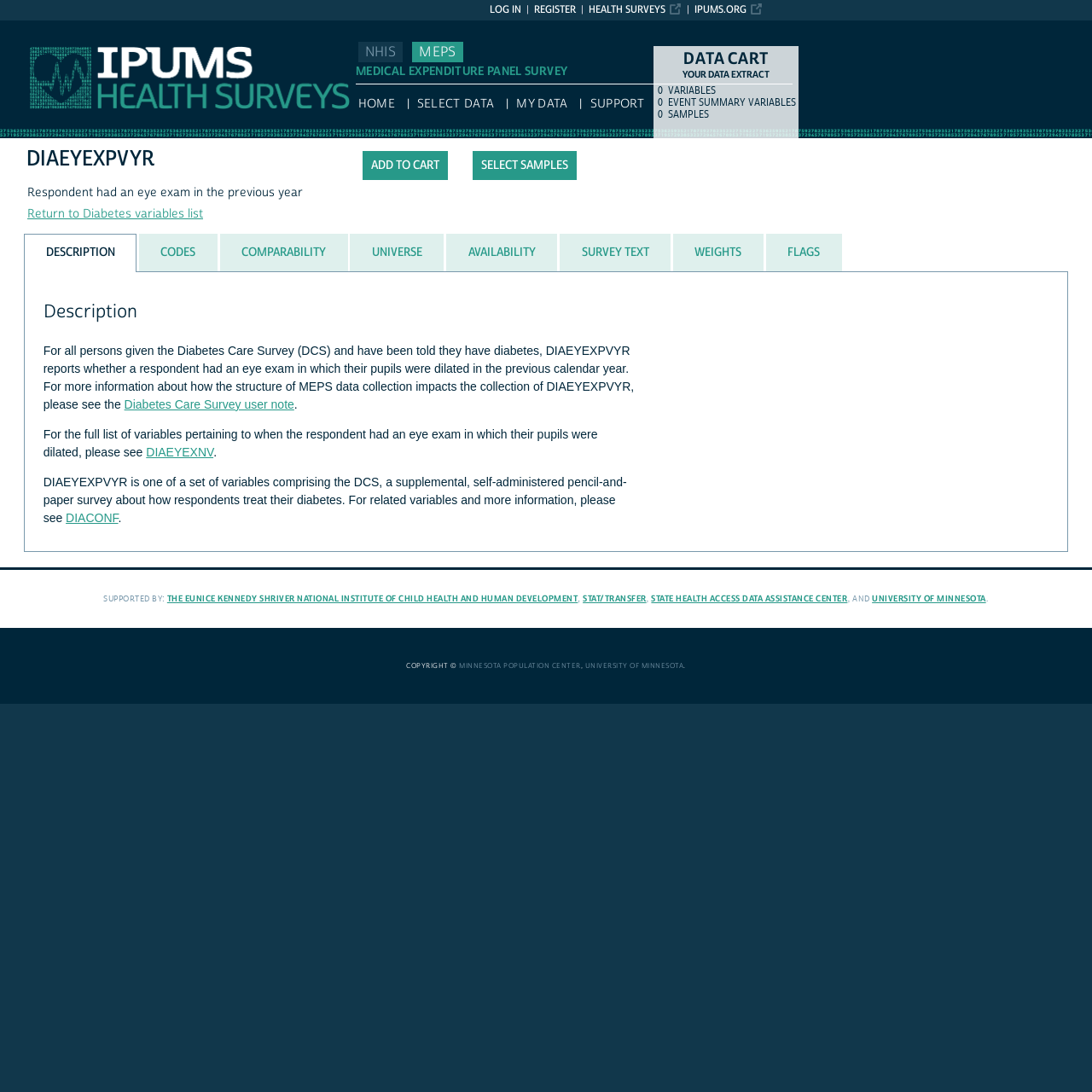Answer the following inquiry with a single word or phrase:
Who supports this webpage?

Several organizations